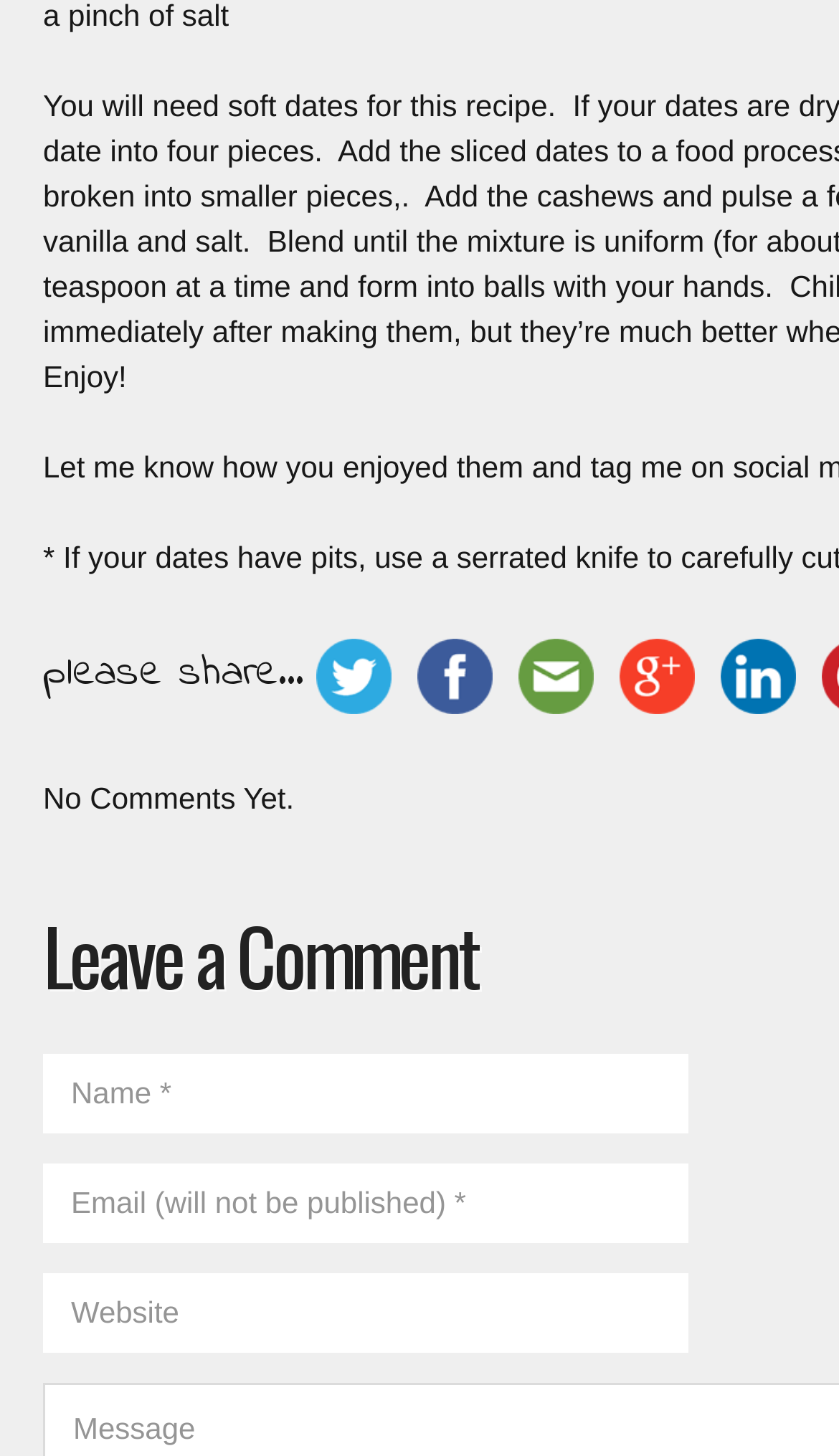Given the description "parent_node: please share...", provide the bounding box coordinates of the corresponding UI element.

[0.603, 0.442, 0.723, 0.484]